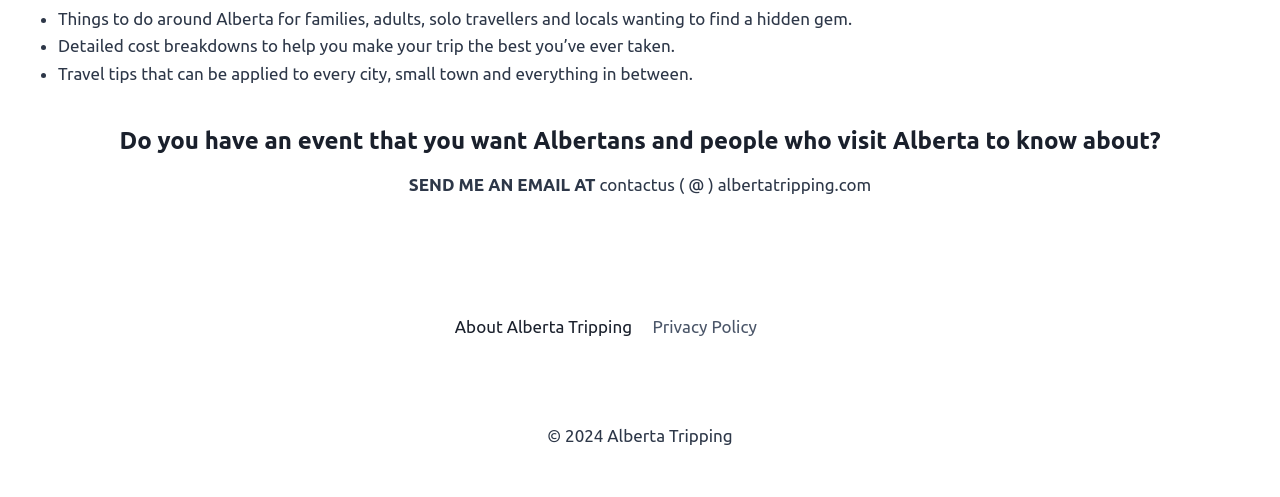Give a short answer to this question using one word or a phrase:
What type of navigation is available in the footer?

Footer Navigation